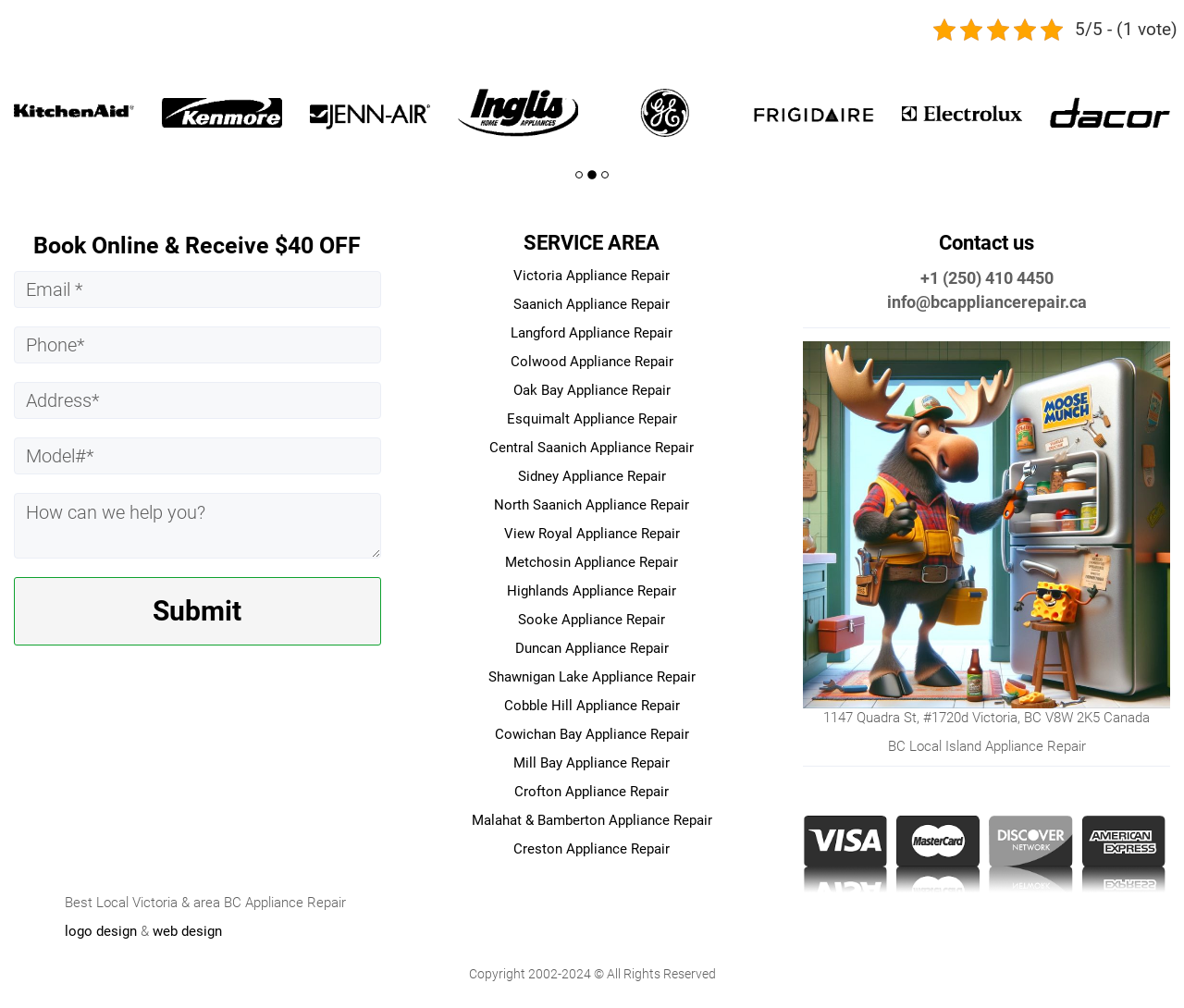What is the rating of this appliance repair service?
Based on the visual content, answer with a single word or a brief phrase.

5/5